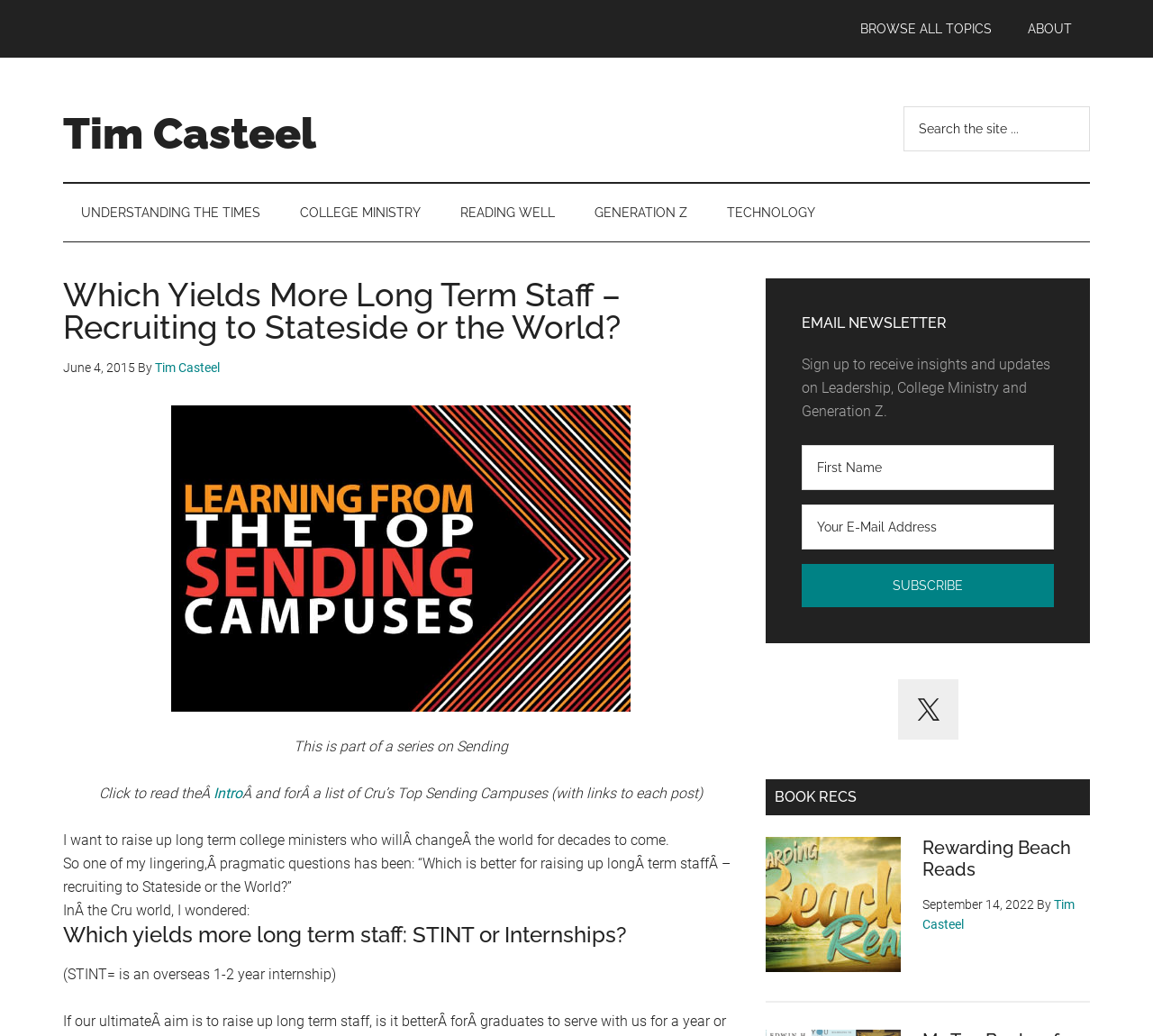Determine the bounding box coordinates of the clickable region to execute the instruction: "Click on the Intro link". The coordinates should be four float numbers between 0 and 1, denoted as [left, top, right, bottom].

[0.185, 0.757, 0.21, 0.774]